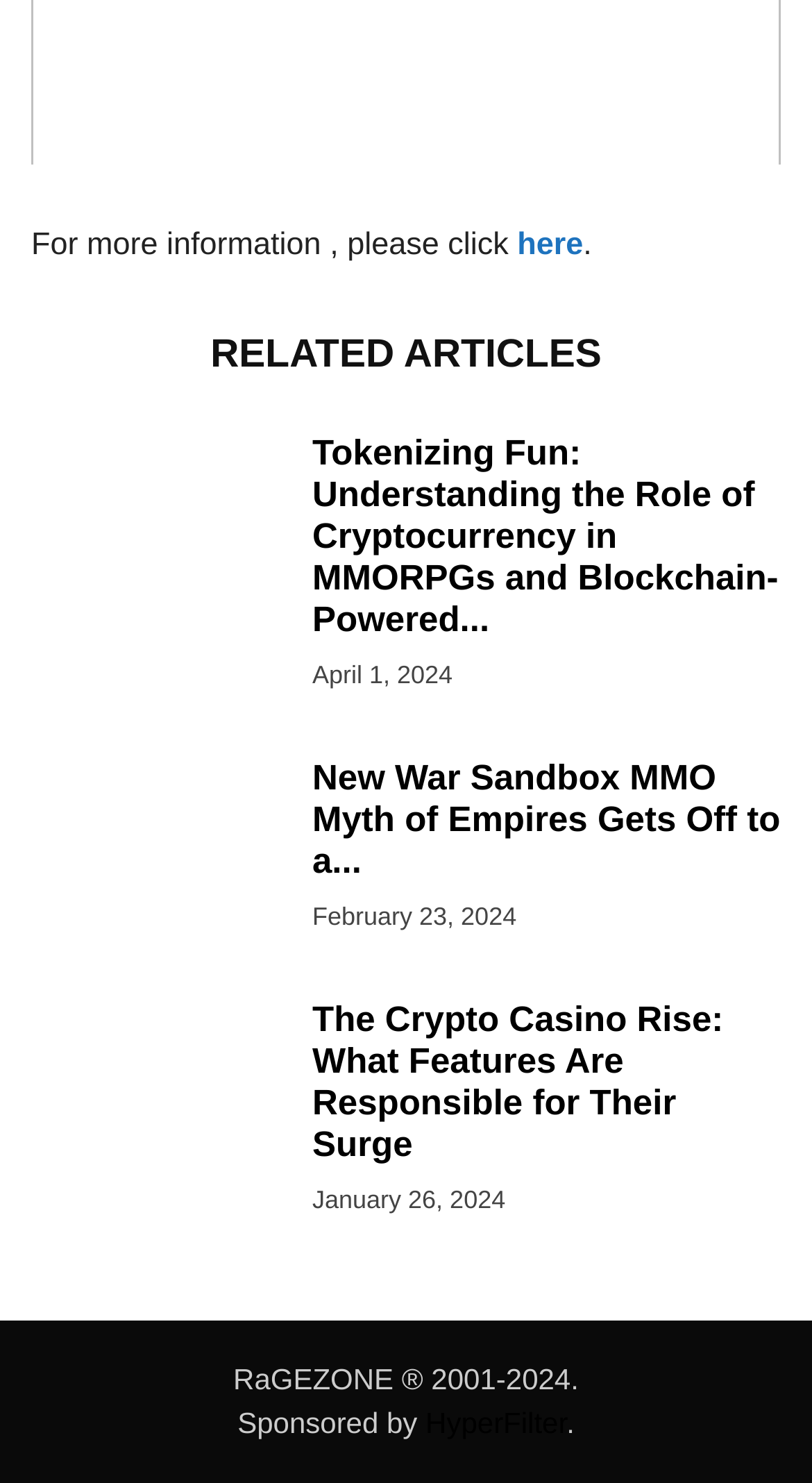Find the bounding box coordinates of the area to click in order to follow the instruction: "click the link to get more information".

[0.637, 0.153, 0.718, 0.177]